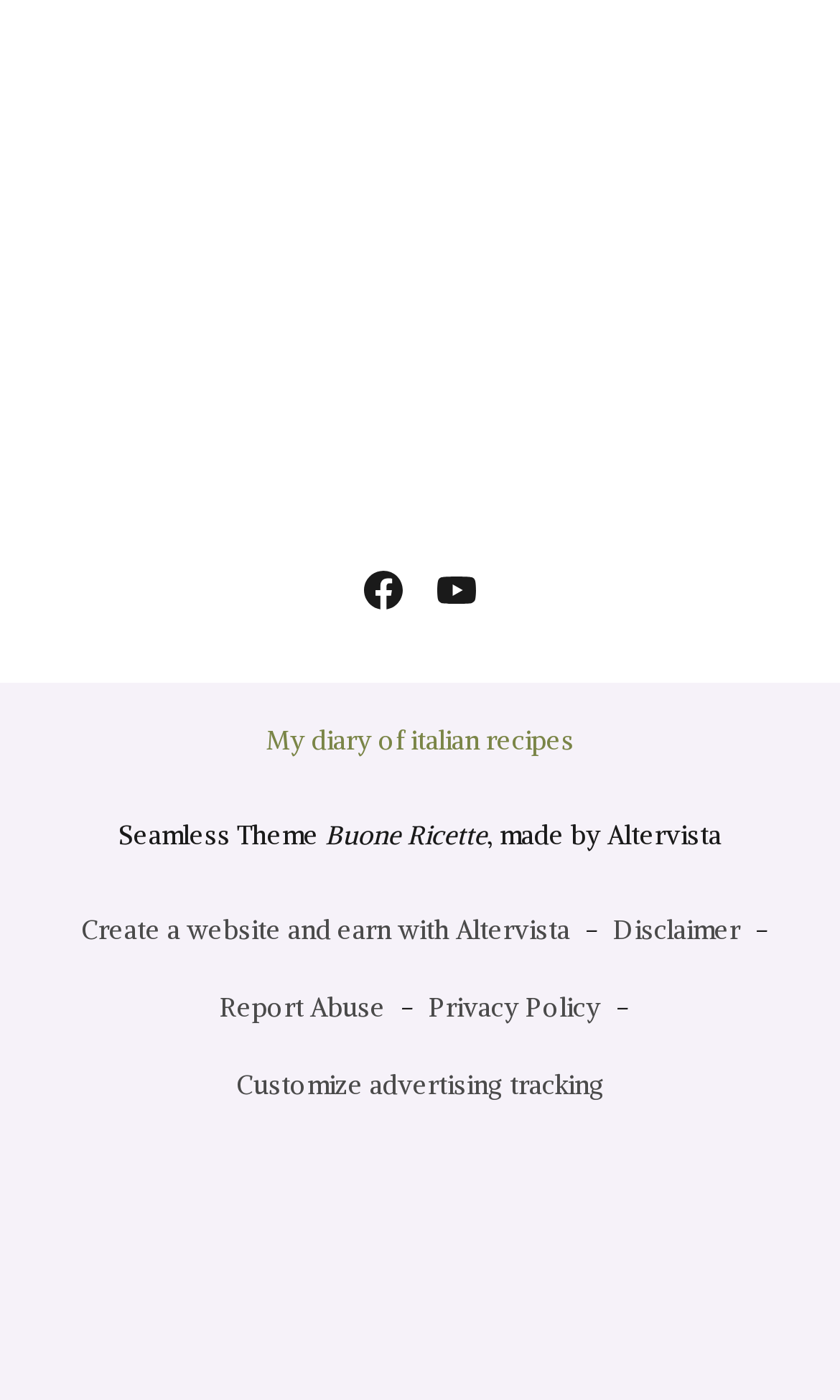Locate the bounding box coordinates of the element's region that should be clicked to carry out the following instruction: "Explore My diary of italian recipes". The coordinates need to be four float numbers between 0 and 1, i.e., [left, top, right, bottom].

[0.317, 0.517, 0.683, 0.54]